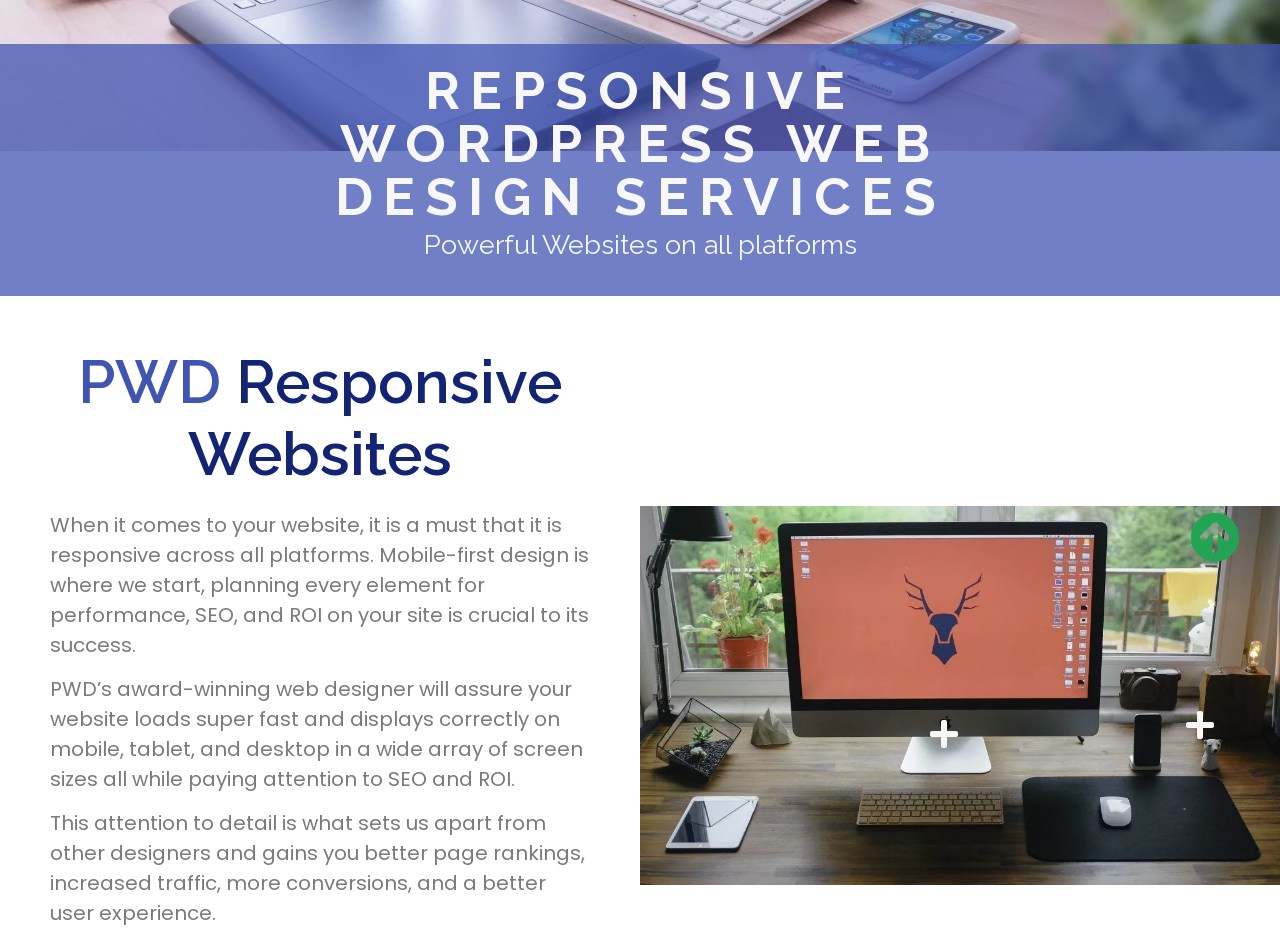Given the element description: "Click Here", predict the bounding box coordinates of the UI element it refers to, using four float numbers between 0 and 1, i.e., [left, top, right, bottom].

[0.5, 0.167, 0.592, 0.208]